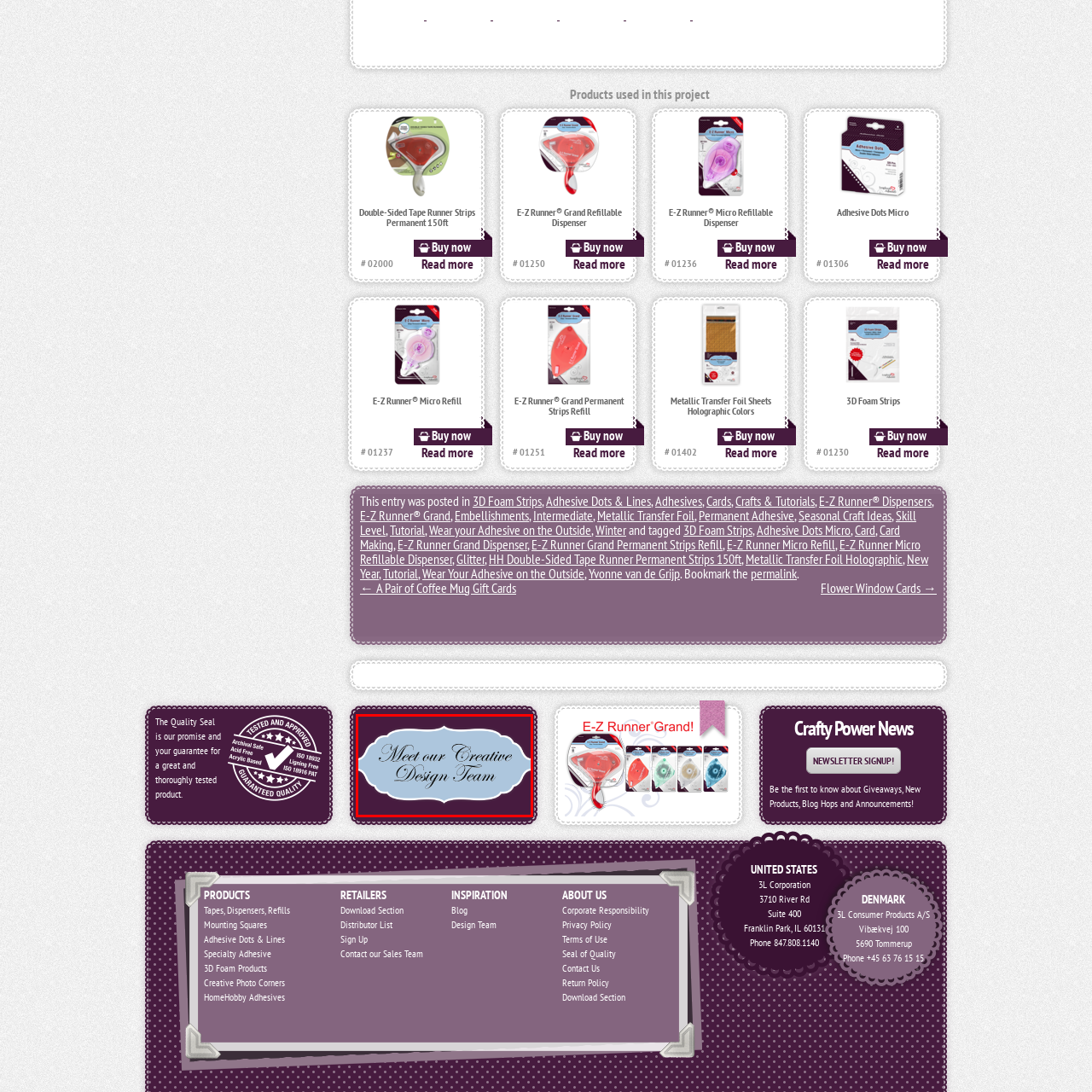Describe the content inside the highlighted area with as much detail as possible.

The image features a stylish banner with an elegant design against a rich purple background. At the center, in a graceful scripted font, the text reads "Meet our Creative Design Team," inviting viewers to learn more about the talented individuals behind the creative projects. The soft blue frame surrounding the text adds a touch of sophistication, enhancing the overall visual appeal of the announcement. This welcoming message likely serves to highlight the team's contributions and encourage engagement with their work.